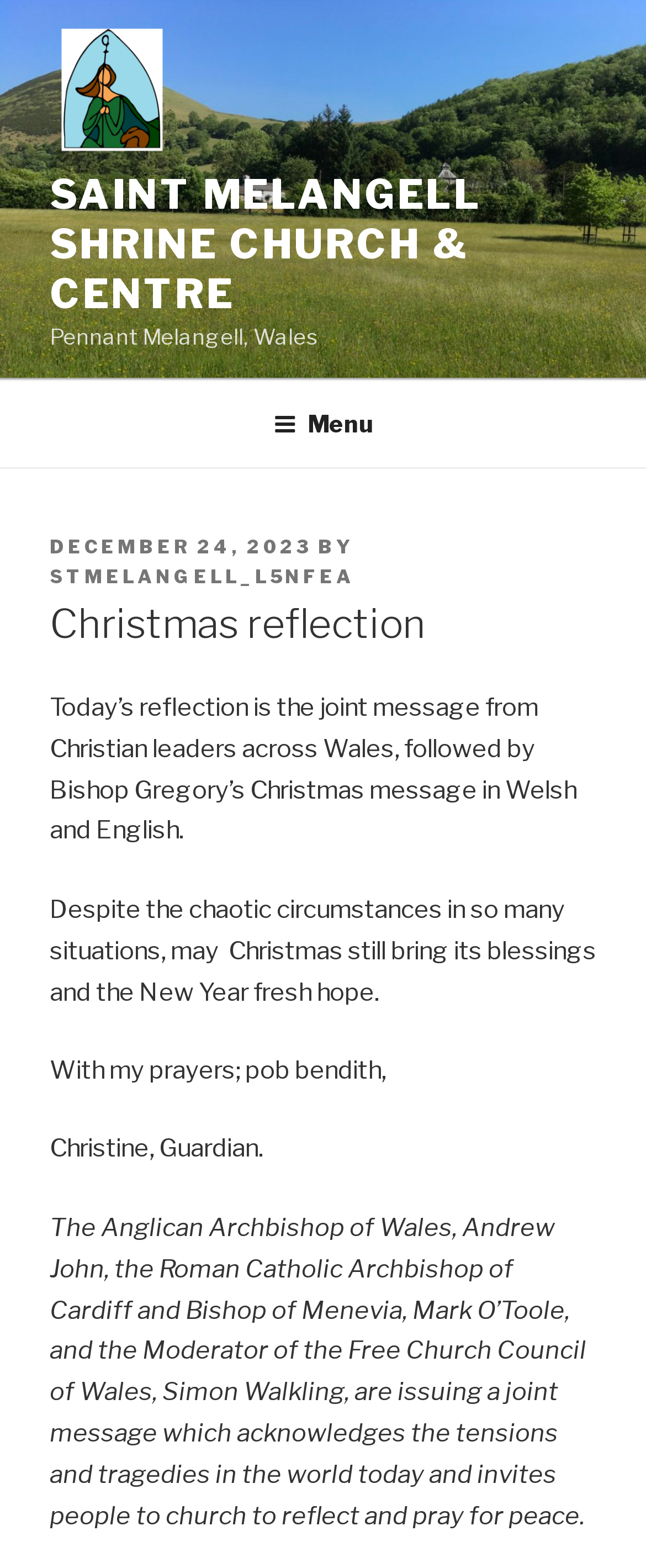Please determine the bounding box coordinates for the UI element described as: "December 24, 2023December 24, 2023".

[0.077, 0.341, 0.482, 0.356]